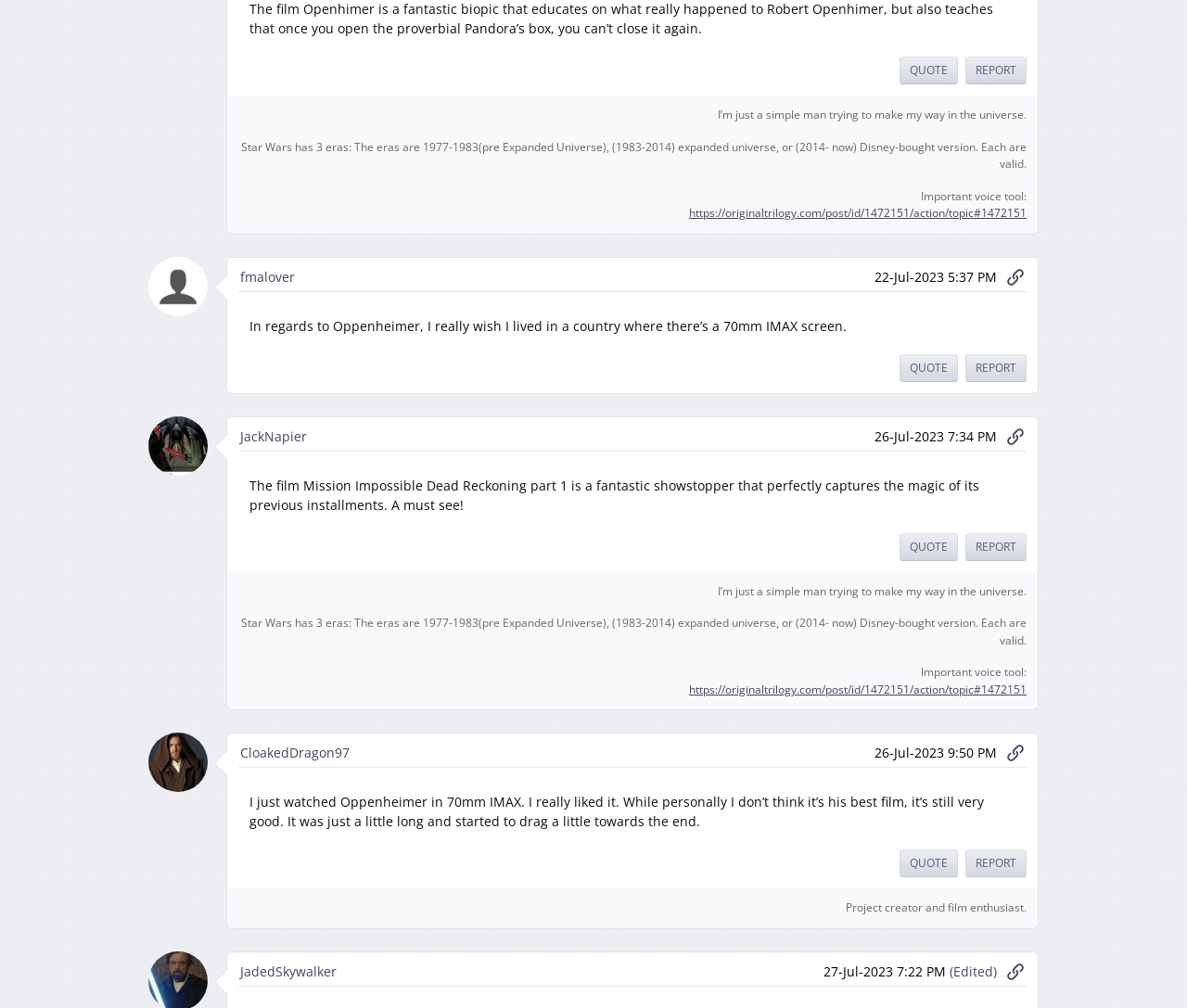Using the format (top-left x, top-left y, bottom-right x, bottom-right y), and given the element description, identify the bounding box coordinates within the screenshot: parent_node: Author

[0.125, 0.255, 0.175, 0.314]